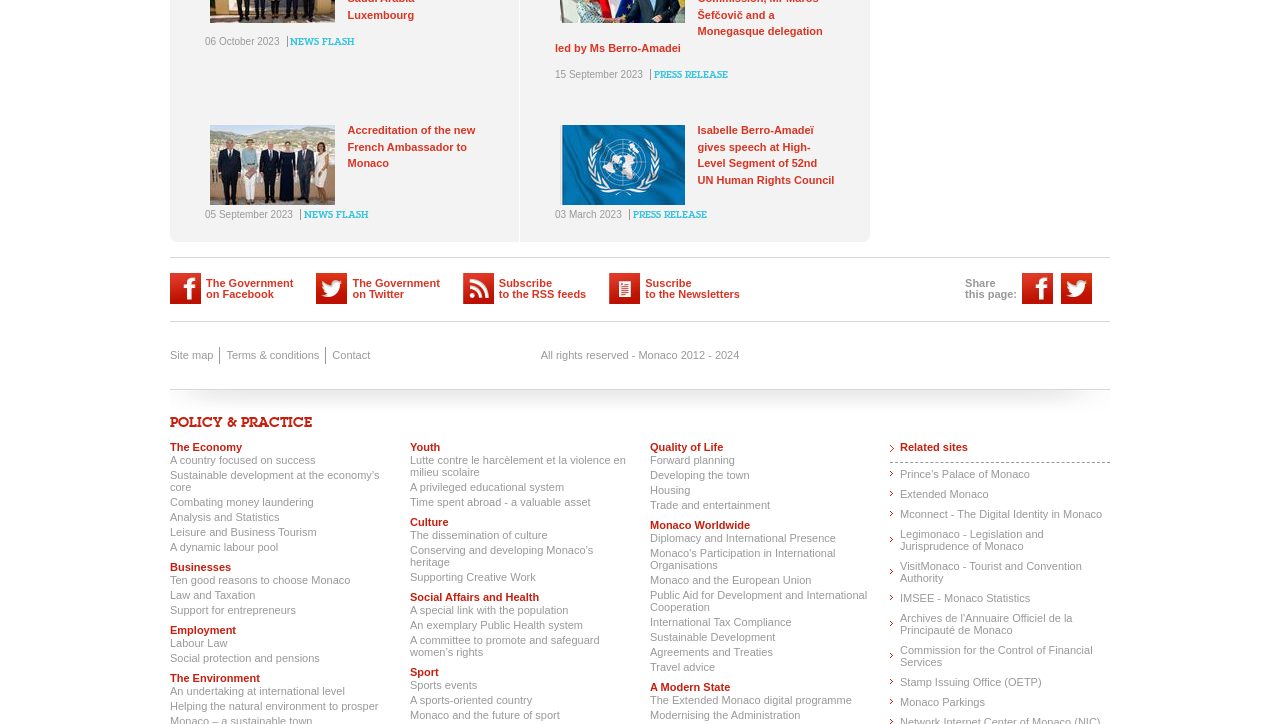Determine the bounding box coordinates for the HTML element described here: "An undertaking at international level".

[0.133, 0.946, 0.305, 0.962]